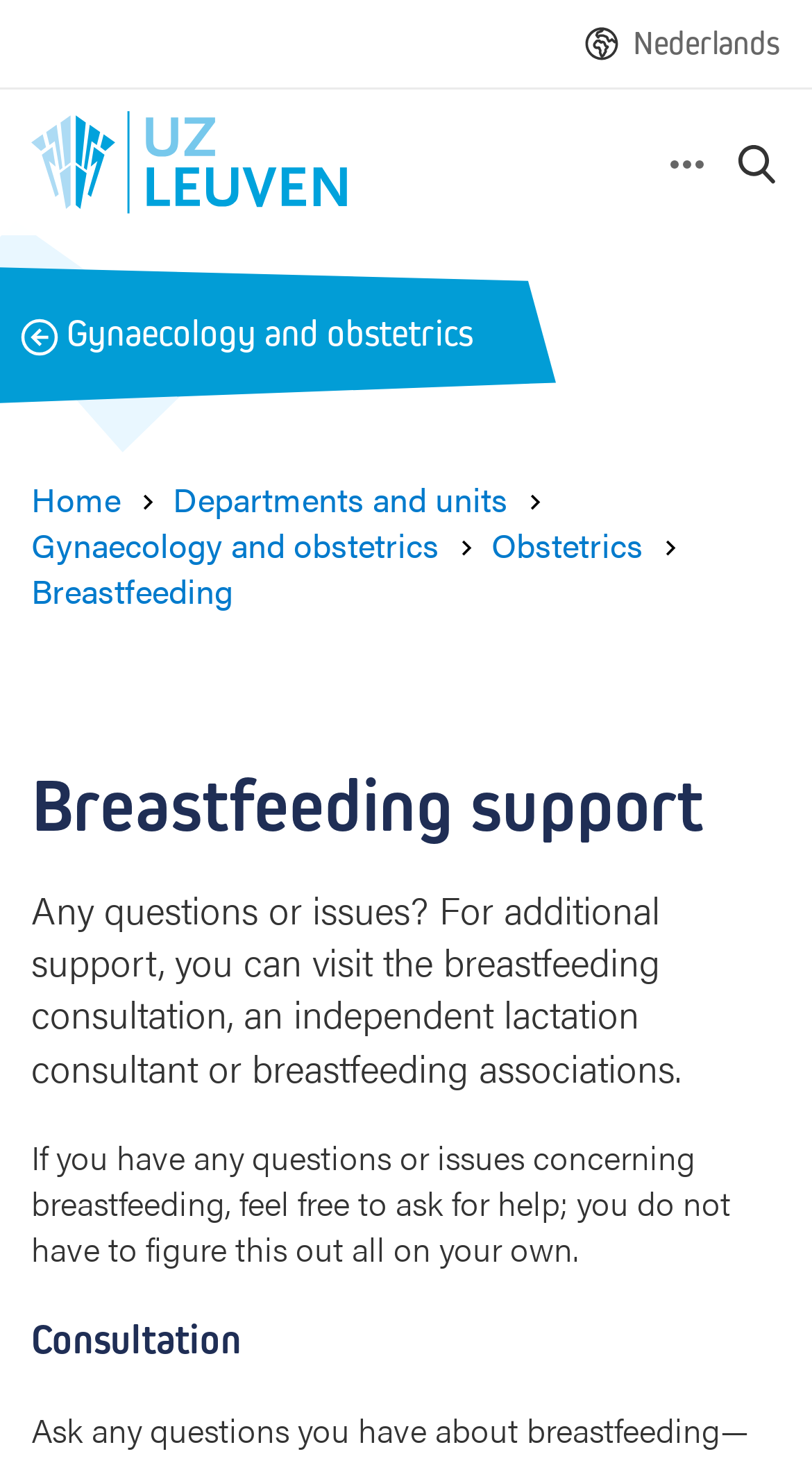Determine the bounding box coordinates of the clickable region to follow the instruction: "Show more in main navigation".

[0.826, 0.097, 0.867, 0.124]